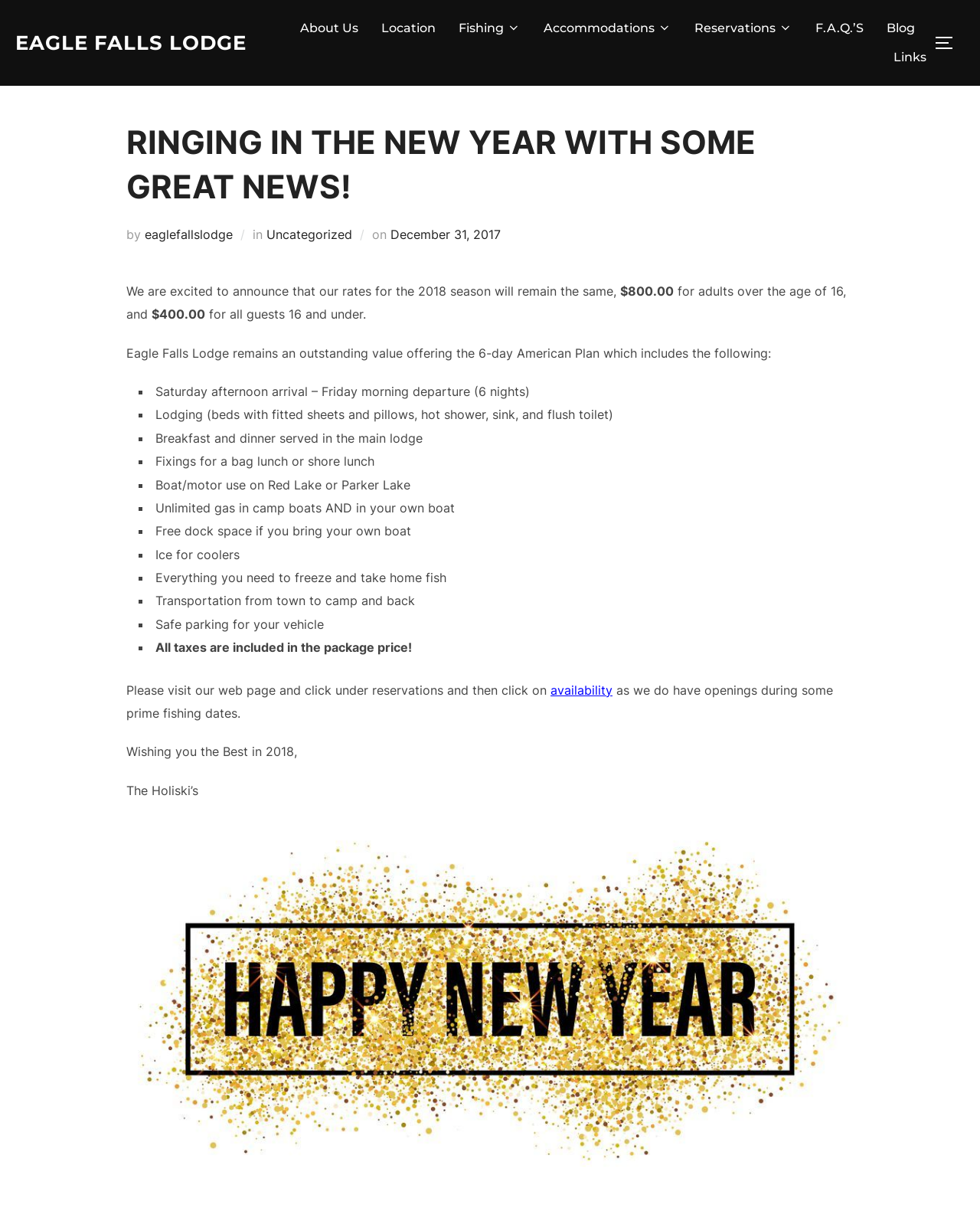Identify the bounding box coordinates for the element you need to click to achieve the following task: "Click on the 'About Us' link". Provide the bounding box coordinates as four float numbers between 0 and 1, in the form [left, top, right, bottom].

[0.306, 0.011, 0.366, 0.035]